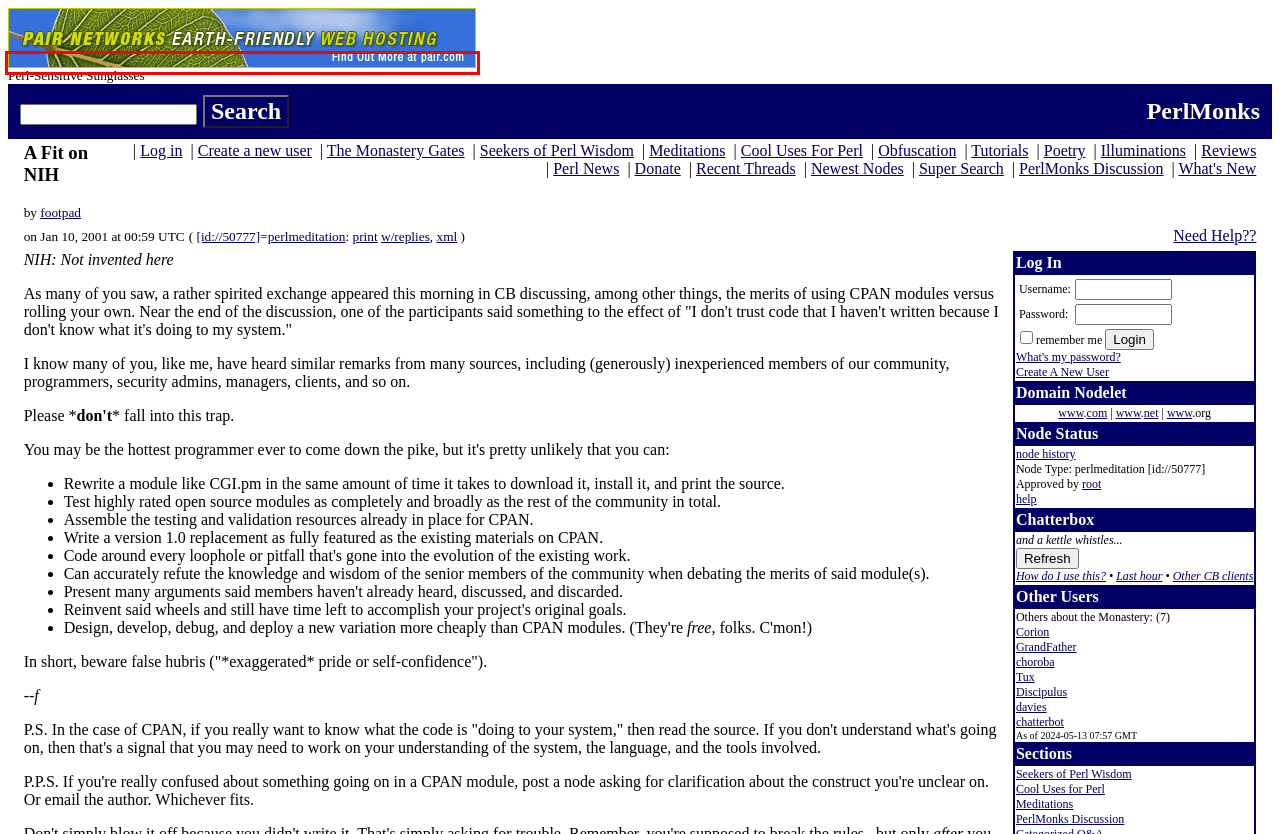View the screenshot of the webpage containing a red bounding box around a UI element. Select the most fitting webpage description for the new page shown after the element in the red bounding box is clicked. Here are the candidates:
A. Download & Install Perl - ActiveState
B. Perl Mongers
C. Website Hosting | Pair Networks | Shared Hosting, Managed WordPress, & more
D. The Perl Job Site (jobs.perl.org)
E. blogs.perl.org — blogging the onion
F. CTDATA | Developers of business weblogs, web services applications, and database-driven websites
G. Perl Weekly: A Free, Weekly Email Newsletter for the Perl Programming language
H. Search the CPAN - metacpan.org

C